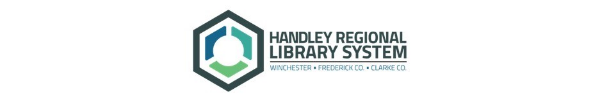Please provide a one-word or short phrase answer to the question:
What color palette is used in the logo?

Green, gray, and blue